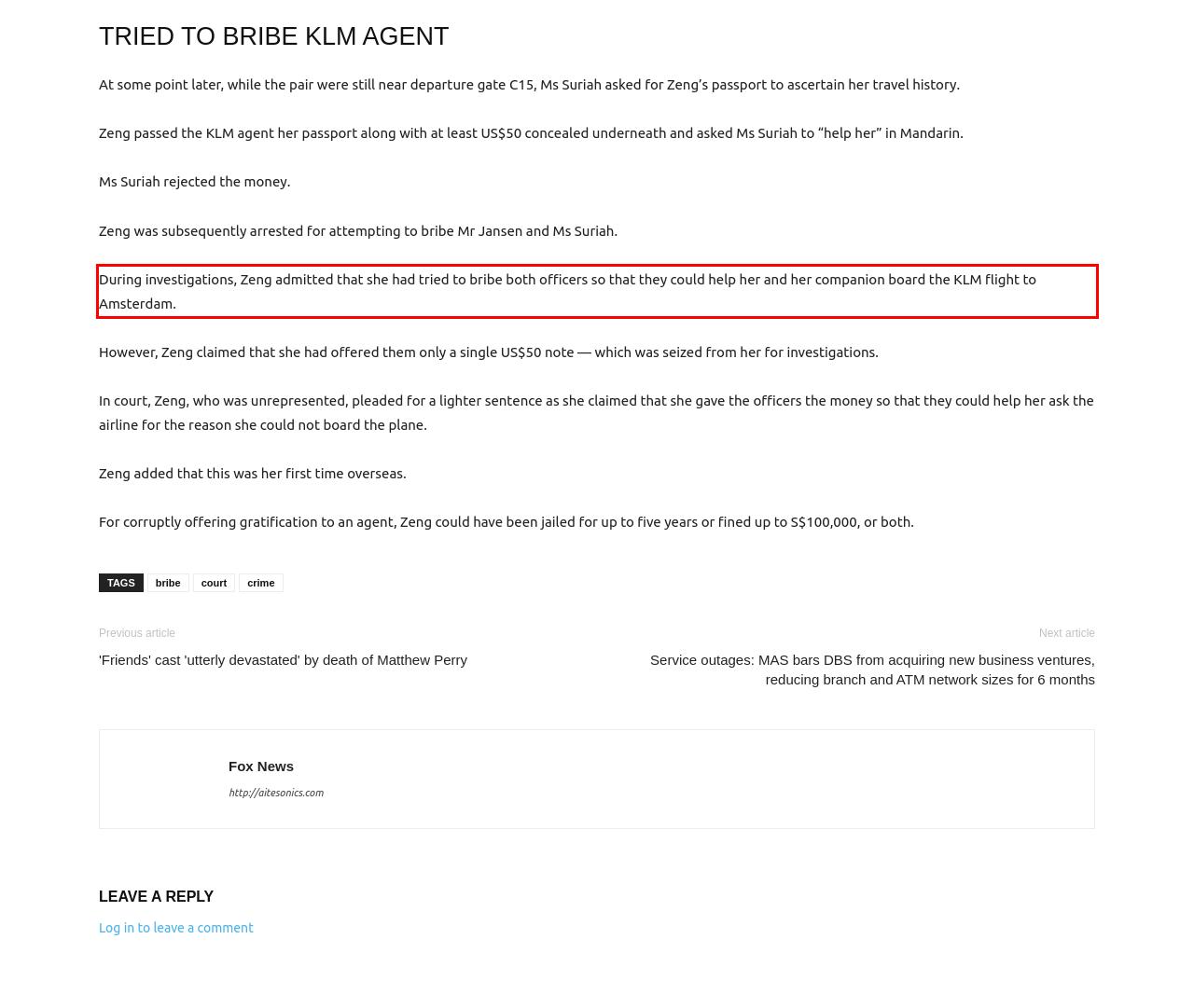Identify and transcribe the text content enclosed by the red bounding box in the given screenshot.

During investigations, Zeng admitted that she had tried to bribe both officers so that they could help her and her companion board the KLM flight to Amsterdam.